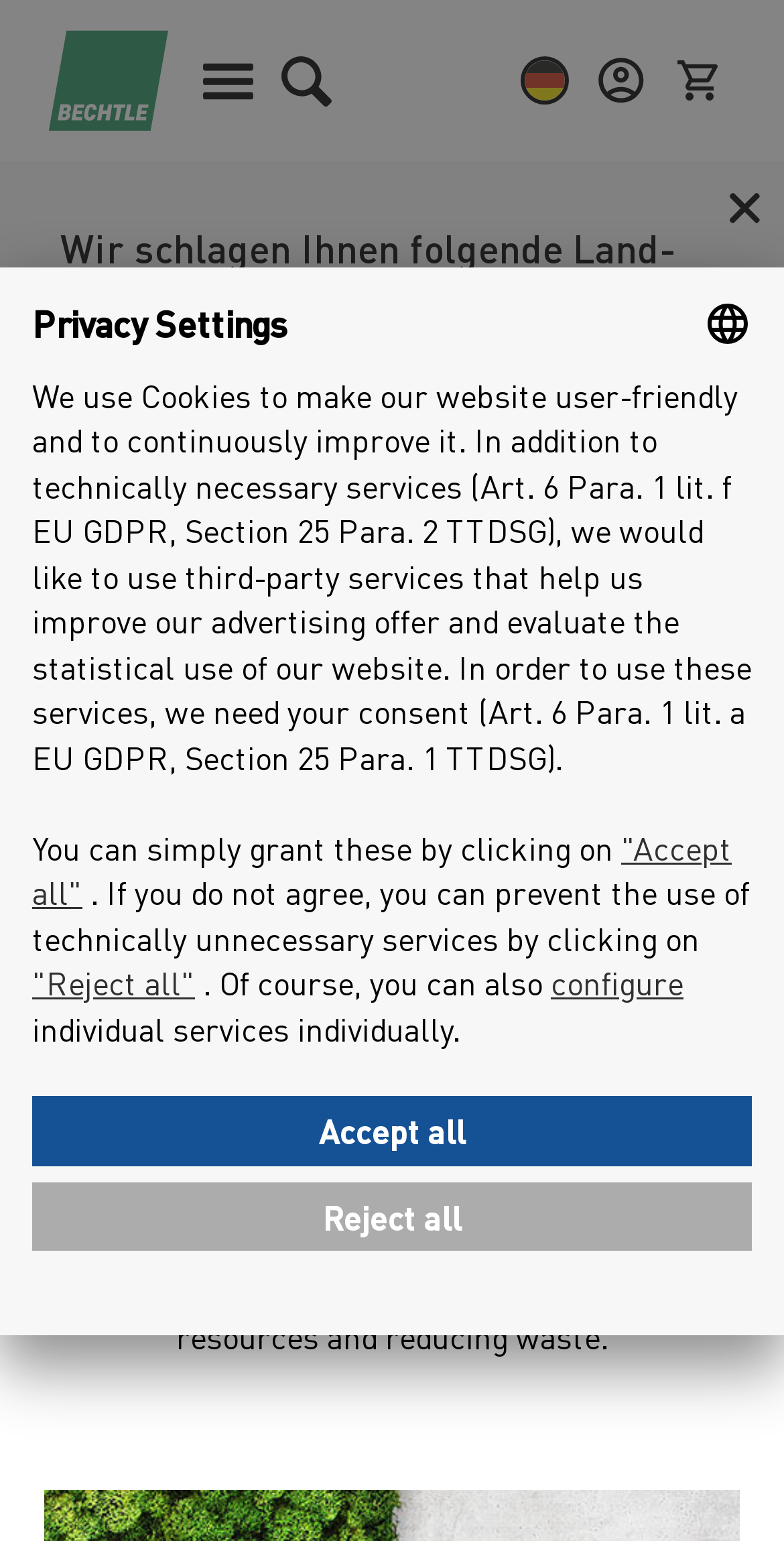Please respond to the question using a single word or phrase:
What is the purpose of the 'Weiter' button?

To proceed